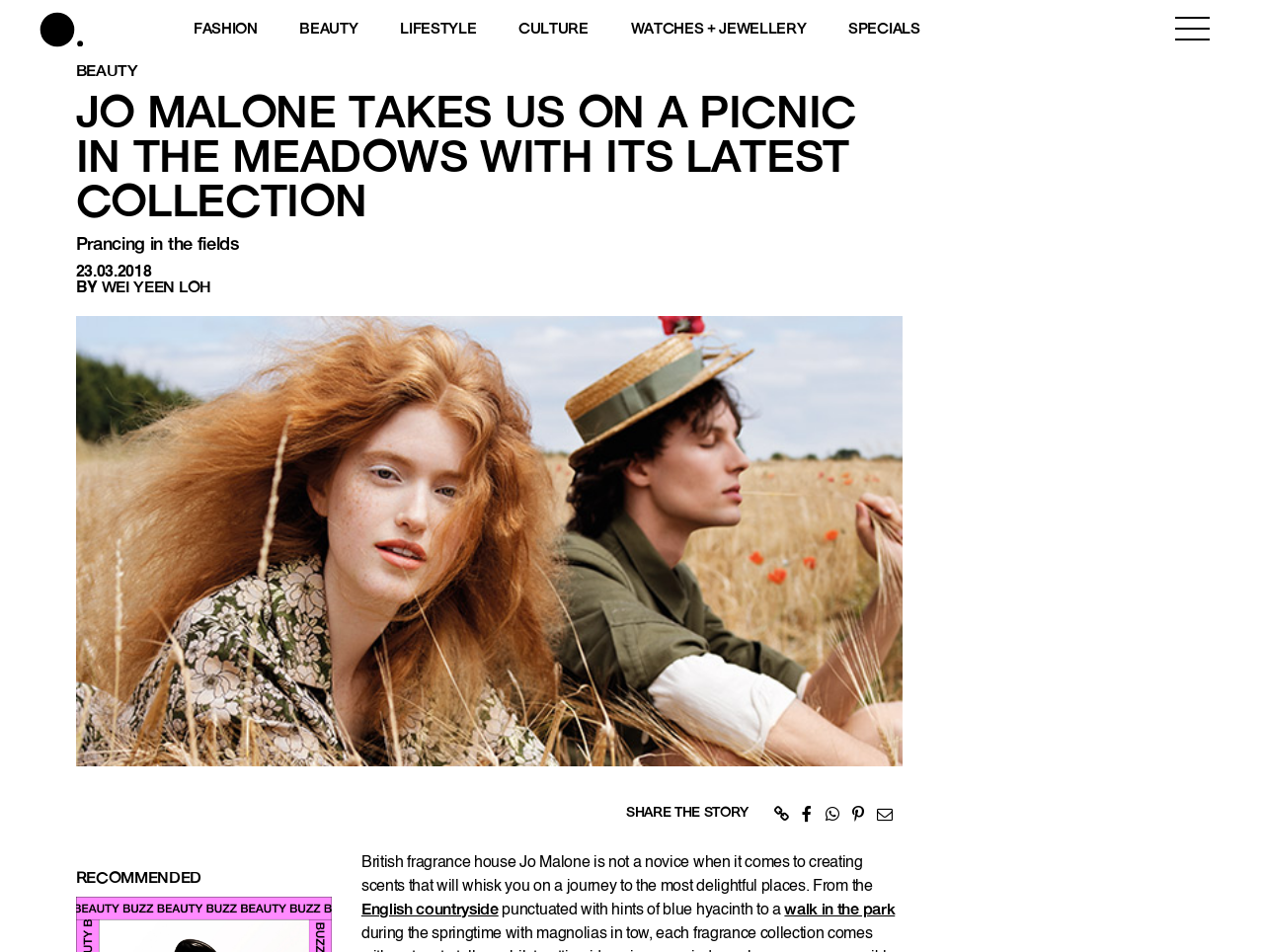Predict the bounding box coordinates of the area that should be clicked to accomplish the following instruction: "Share the story". The bounding box coordinates should consist of four float numbers between 0 and 1, i.e., [left, top, right, bottom].

[0.495, 0.846, 0.592, 0.862]